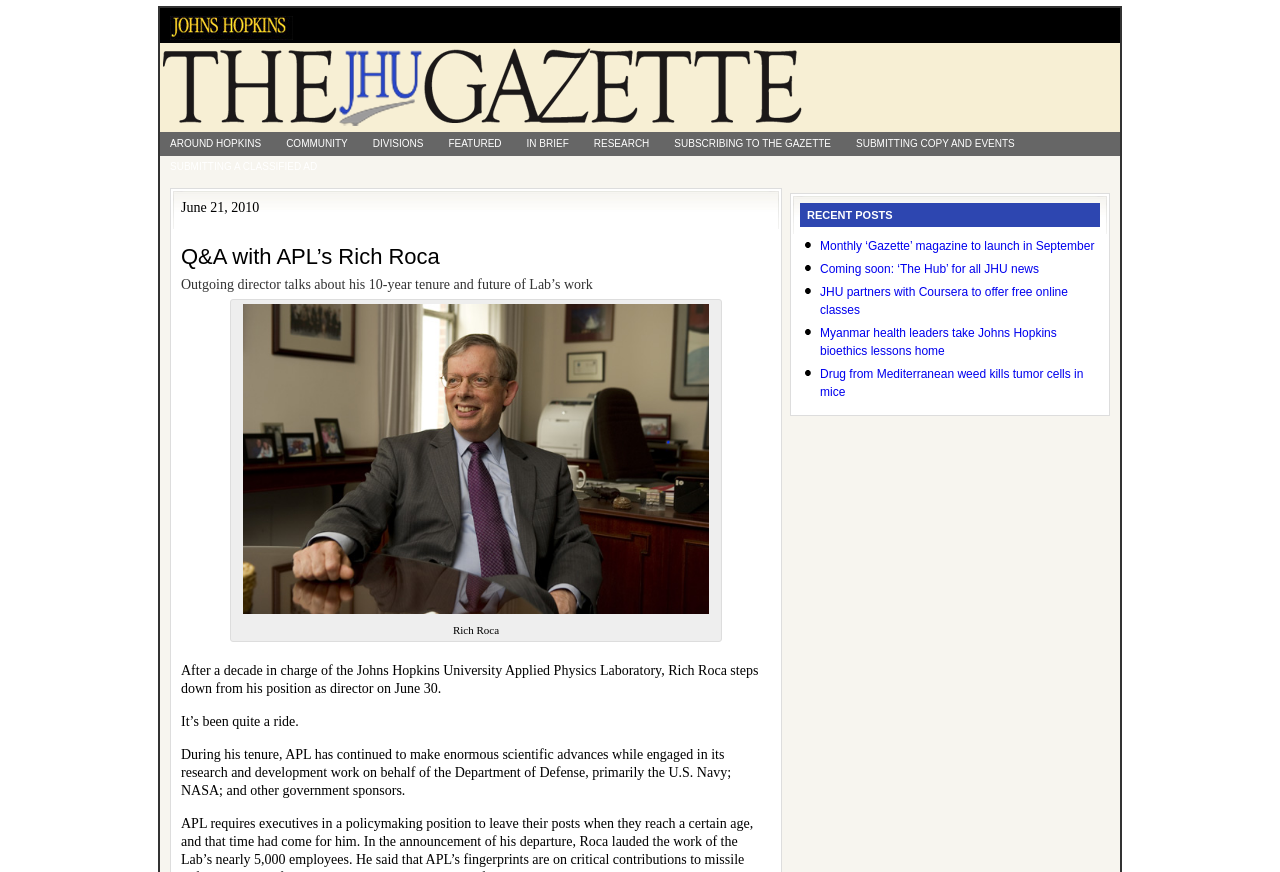Identify the bounding box coordinates of the clickable section necessary to follow the following instruction: "View Q&A with APL’s Rich Roca". The coordinates should be presented as four float numbers from 0 to 1, i.e., [left, top, right, bottom].

[0.141, 0.266, 0.602, 0.311]